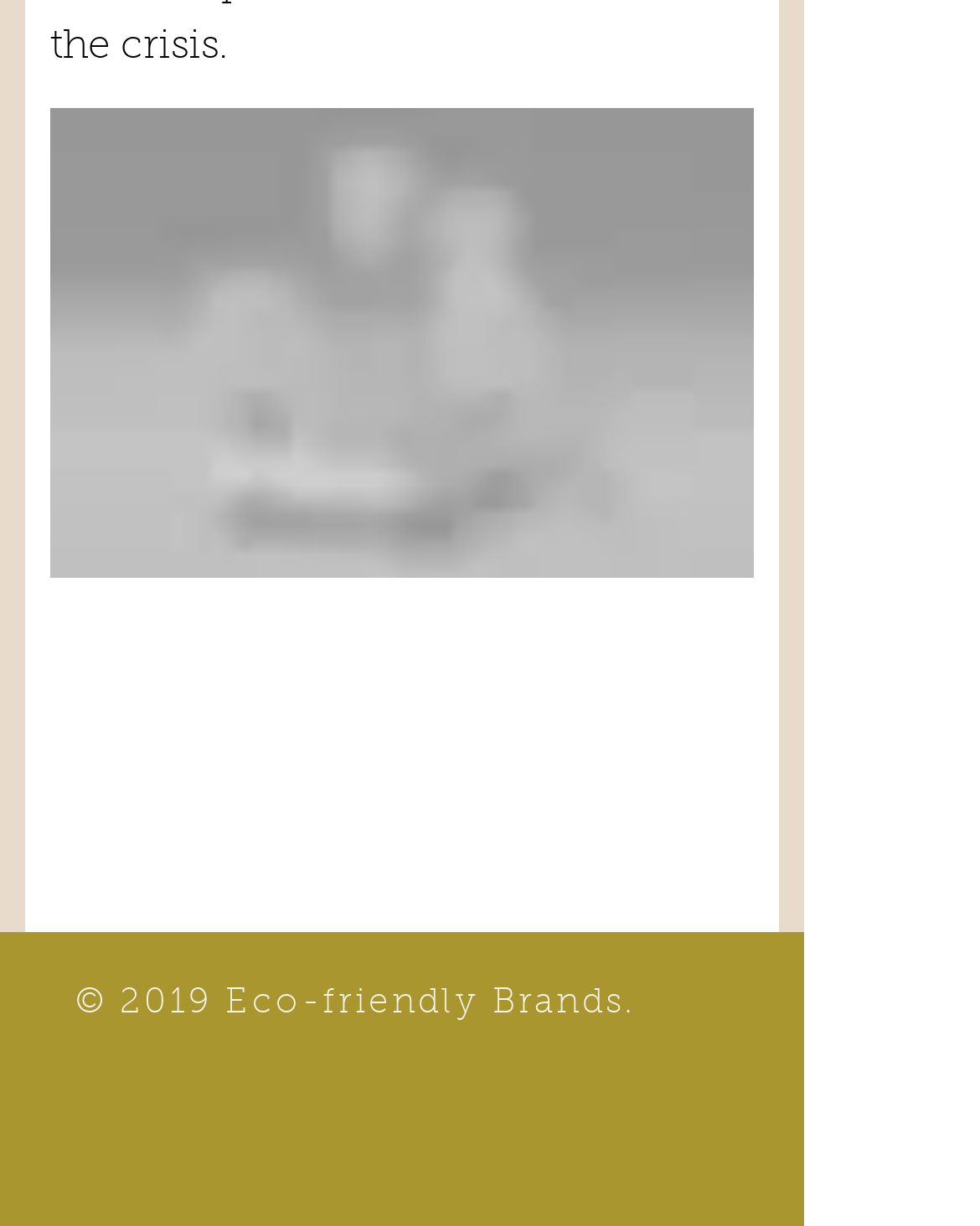Please provide a detailed answer to the question below by examining the image:
How many social media links are there?

The webpage has a social bar section with two links: 'Mingfai Facebook Page' and 'Ming Fai Instagram'. These links are mentioned in the list element with bounding box coordinates [0.29, 0.86, 0.441, 0.911].